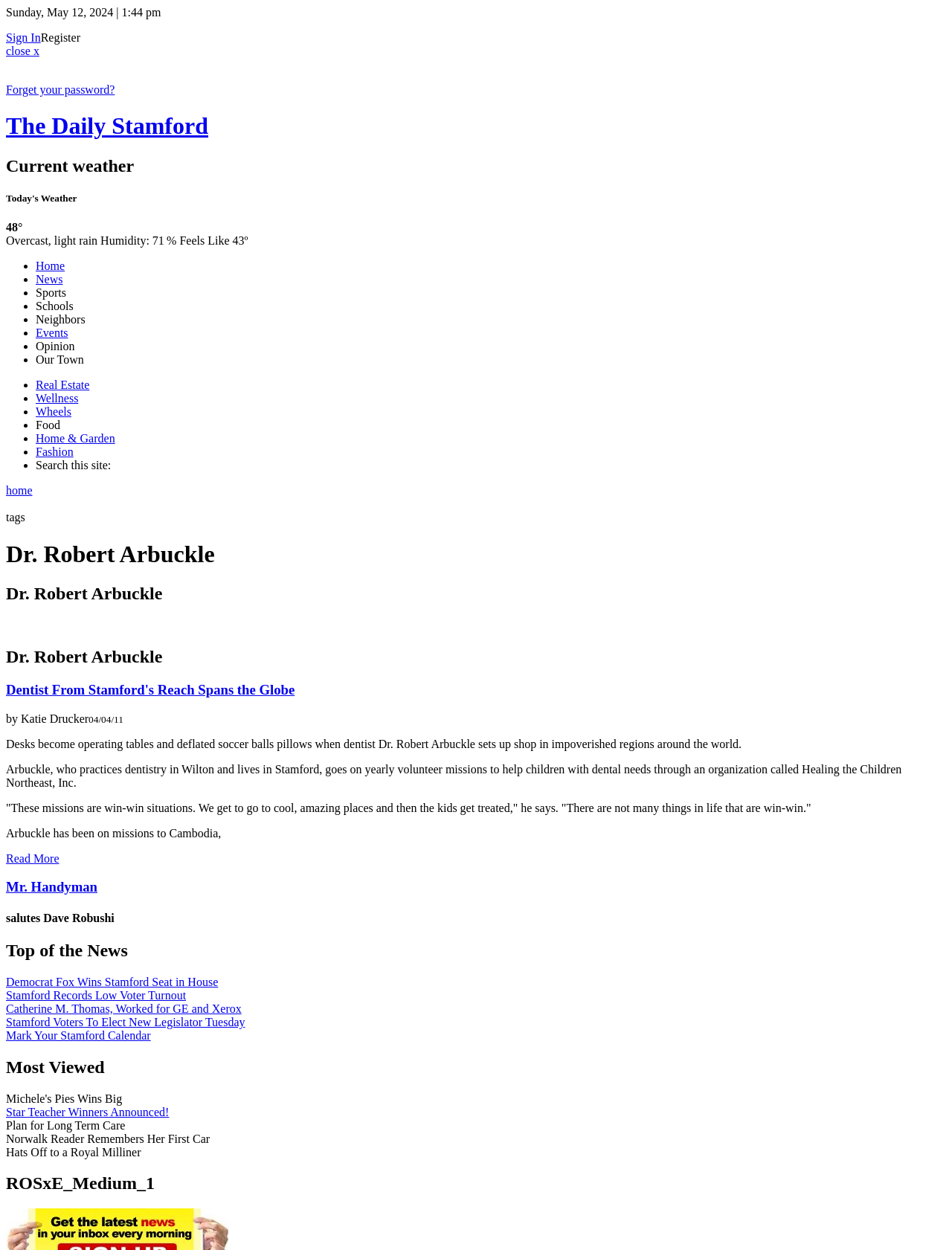Please give a short response to the question using one word or a phrase:
What is the date of the article 'Dentist From Stamford's Reach Spans the Globe'?

04/04/11